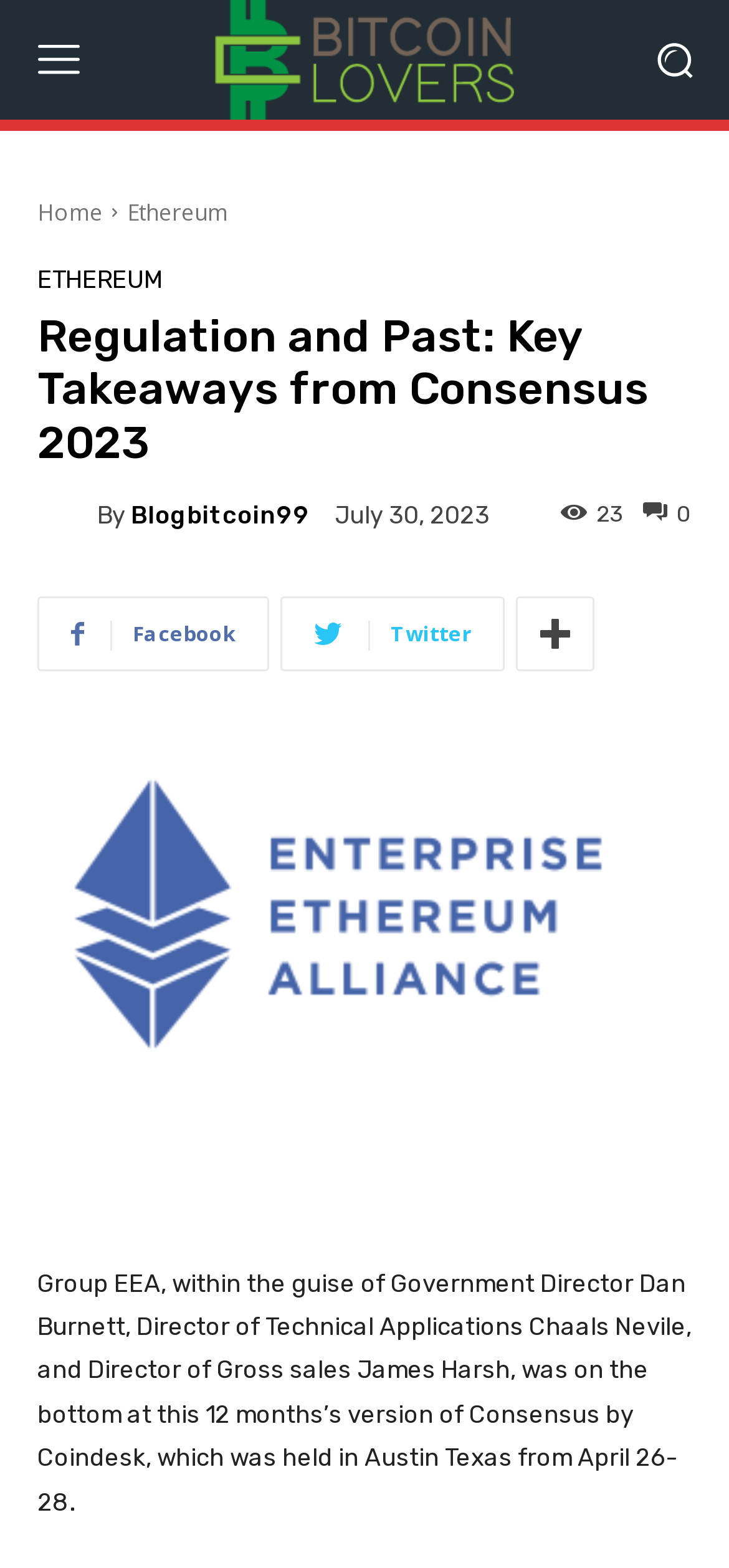Can you determine the main header of this webpage?

Regulation and Past: Key Takeaways from Consensus 2023